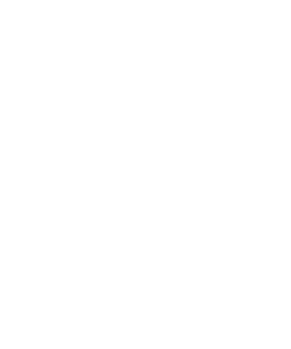What is the packaging goal of Bentuangie Kratom Capsules?
Using the image, give a concise answer in the form of a single word or short phrase.

Maximum freshness